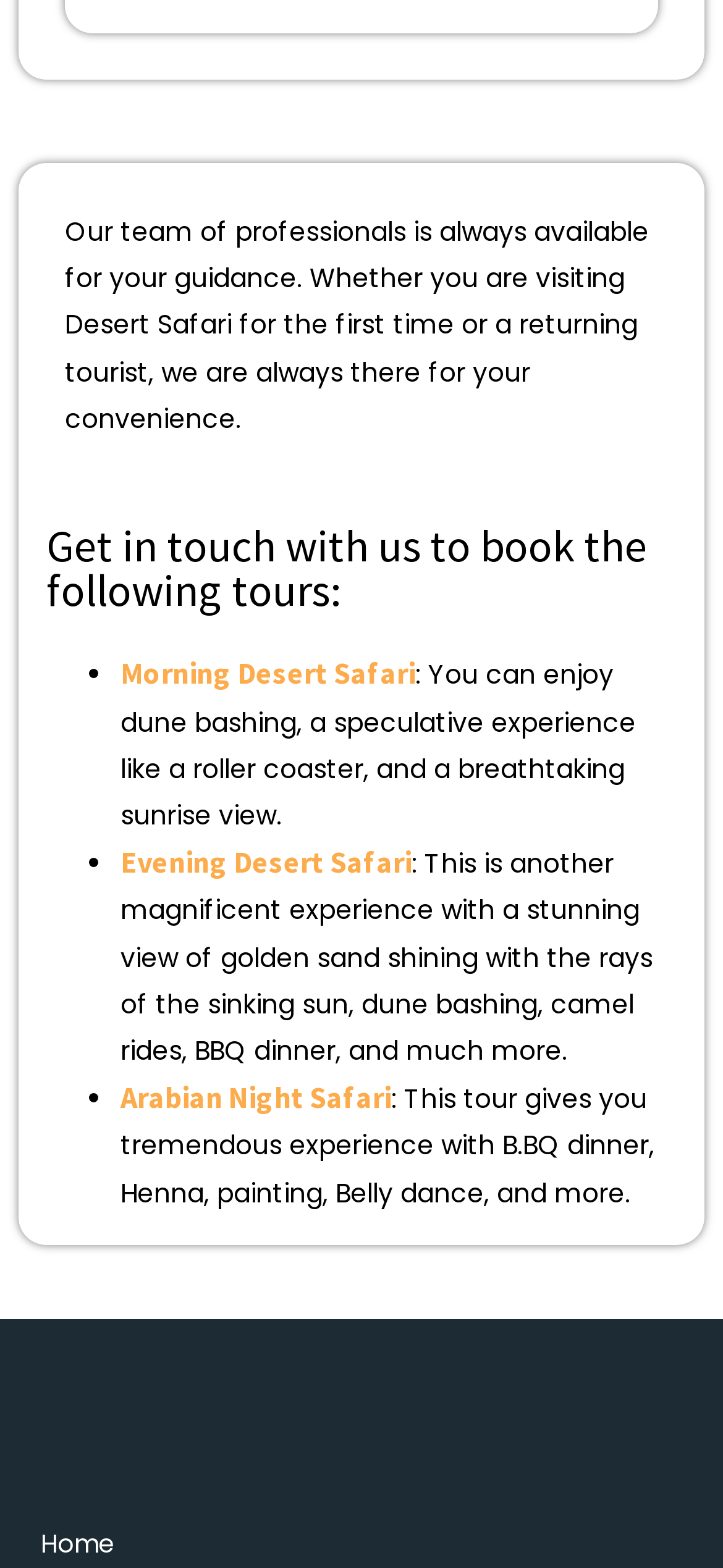Give a one-word or short phrase answer to this question: 
What is the purpose of the team of professionals?

Guidance